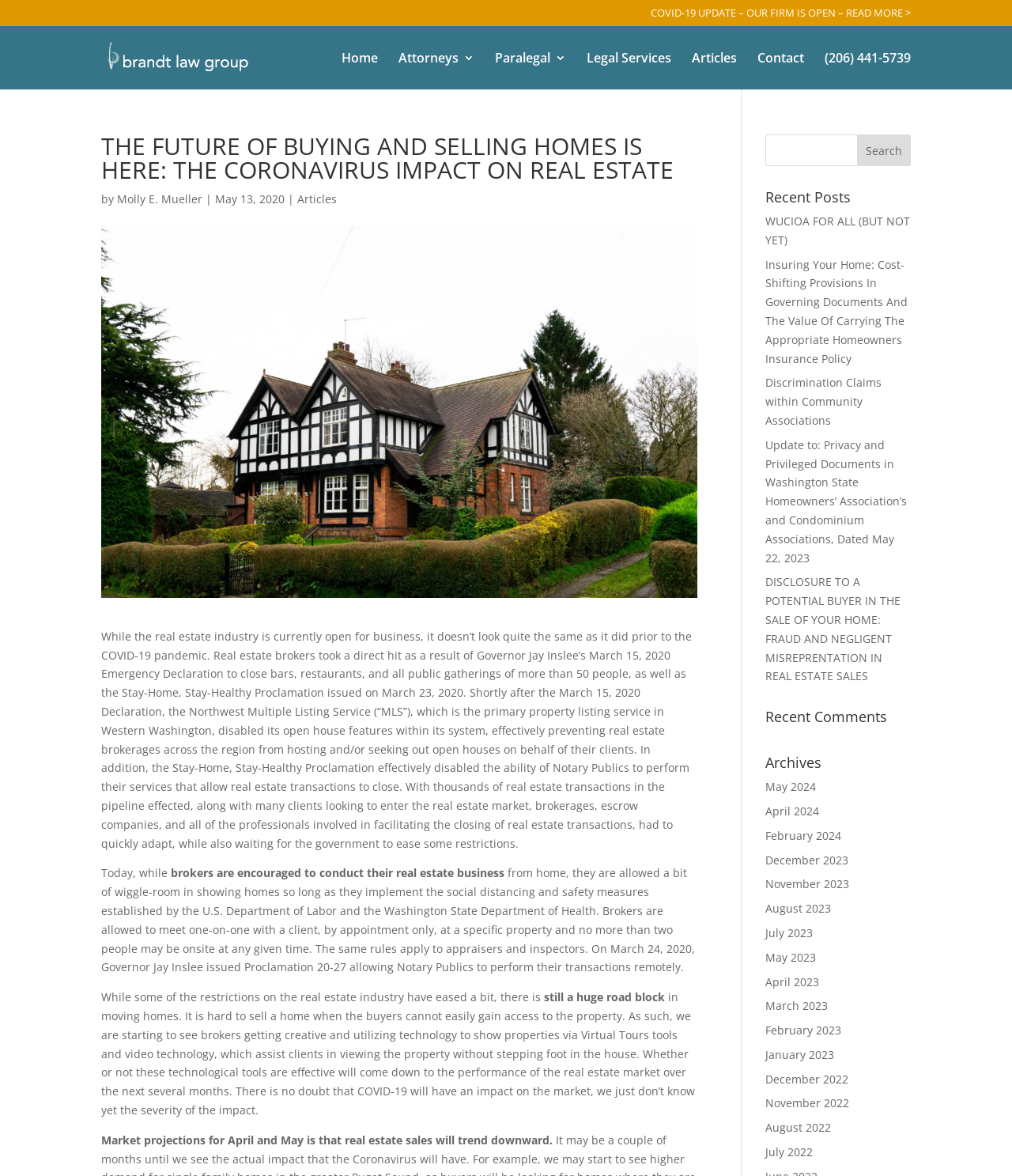What is the topic of the article?
Answer the question based on the image using a single word or a brief phrase.

The impact of COVID-19 on real estate